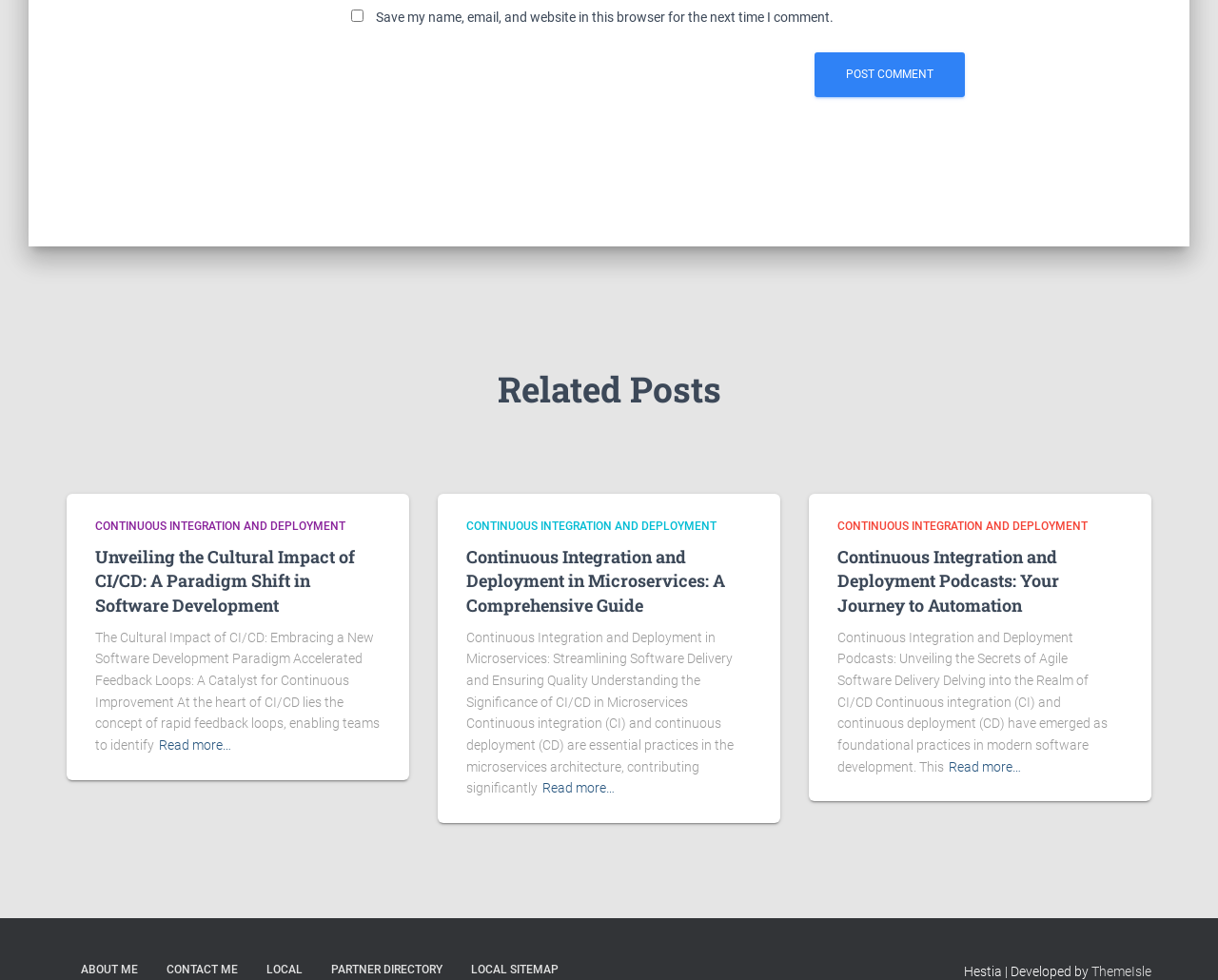What is the title of the first related post?
Answer the question in as much detail as possible.

I looked at the first heading with the text 'CONTINUOUS INTEGRATION AND DEPLOYMENT' and found the corresponding link text, which is the title of the first related post.